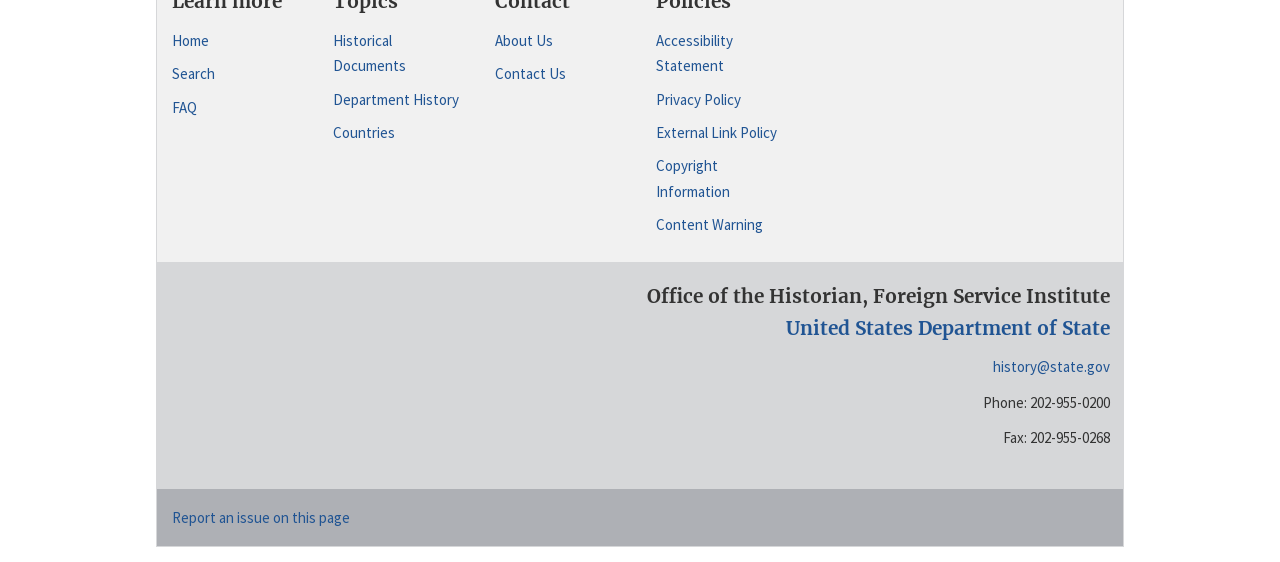From the screenshot, find the bounding box of the UI element matching this description: "United States Department of State". Supply the bounding box coordinates in the form [left, top, right, bottom], each a float between 0 and 1.

[0.614, 0.562, 0.867, 0.605]